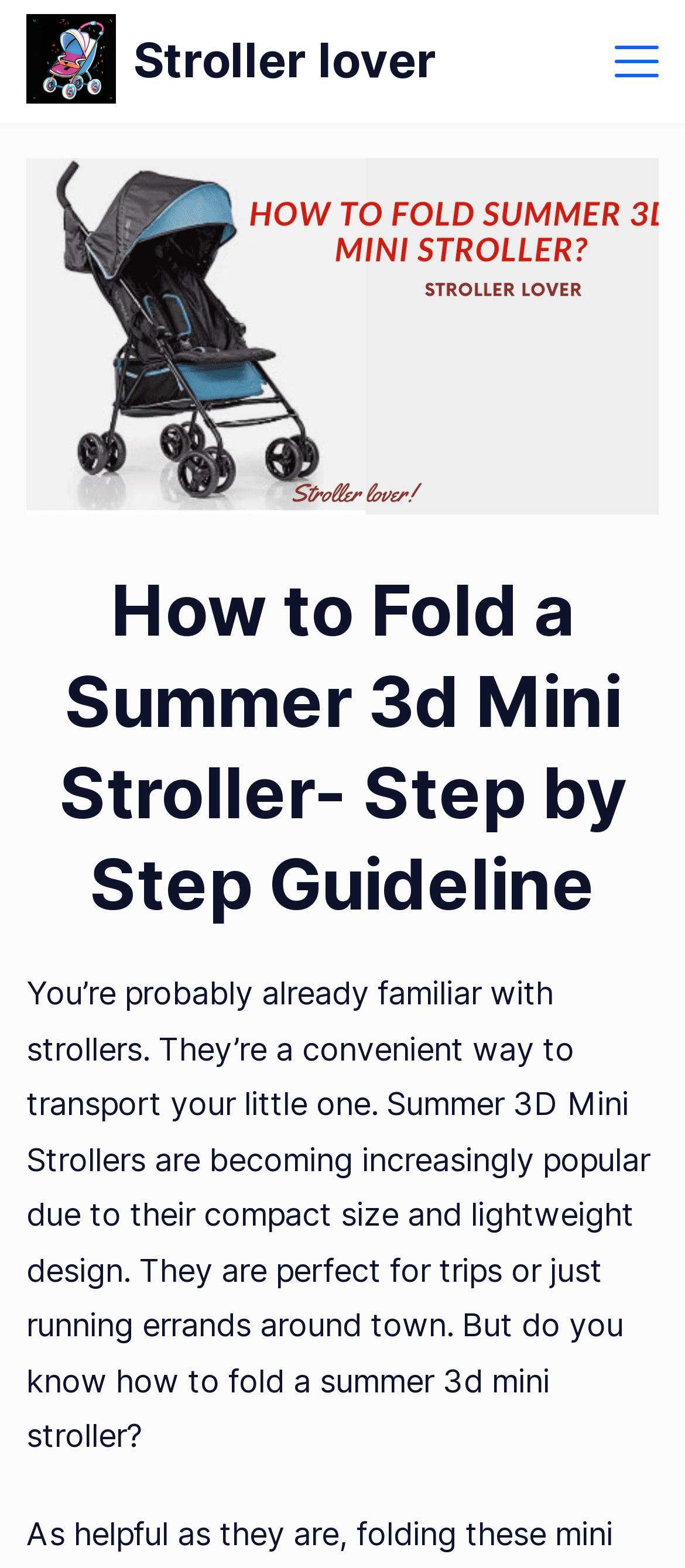What is the primary heading on this webpage?

How to Fold a Summer 3d Mini Stroller- Step by Step Guideline